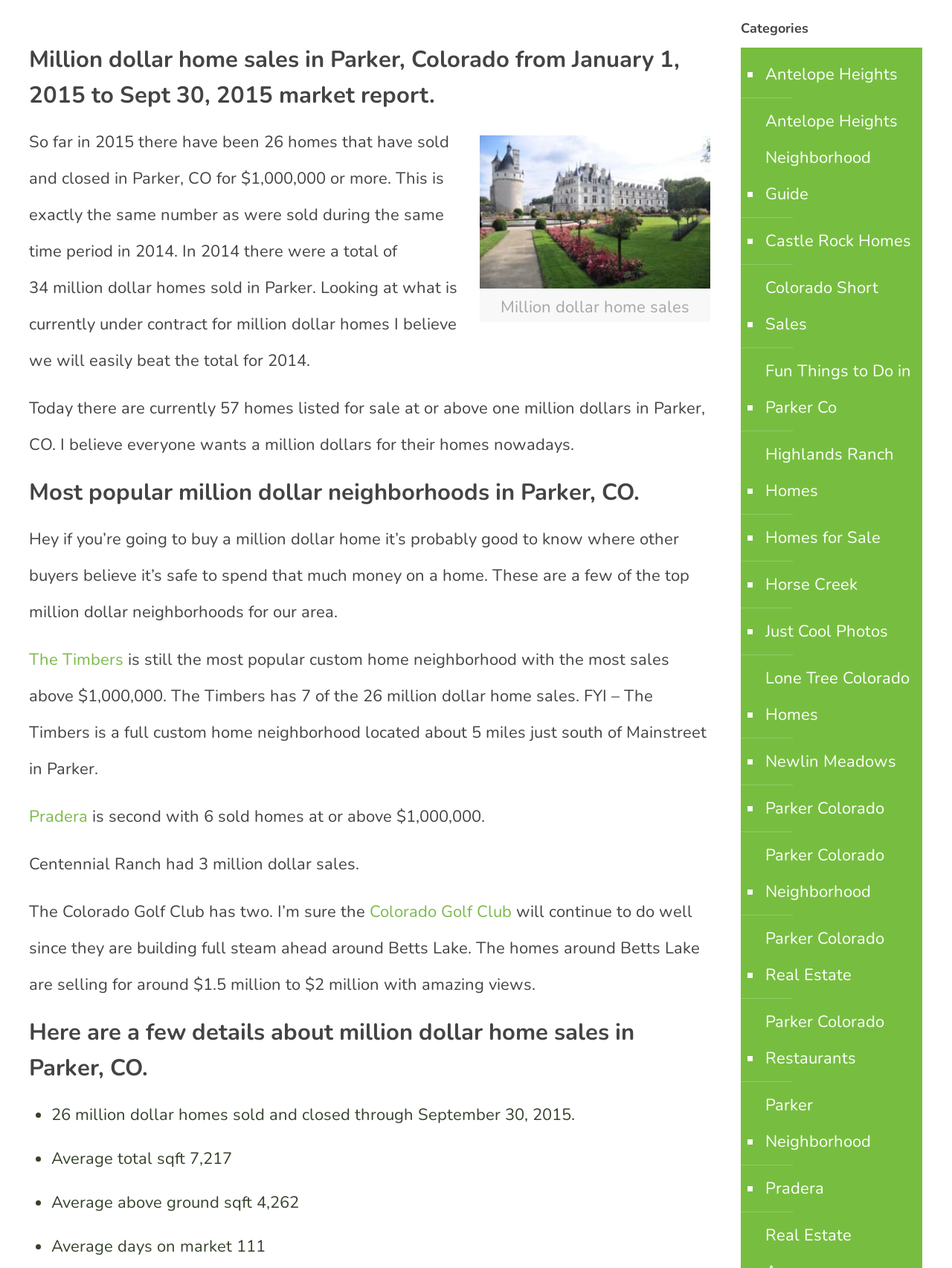Show the bounding box coordinates for the HTML element described as: "parent_node: Million dollar home sales".

[0.504, 0.107, 0.746, 0.227]